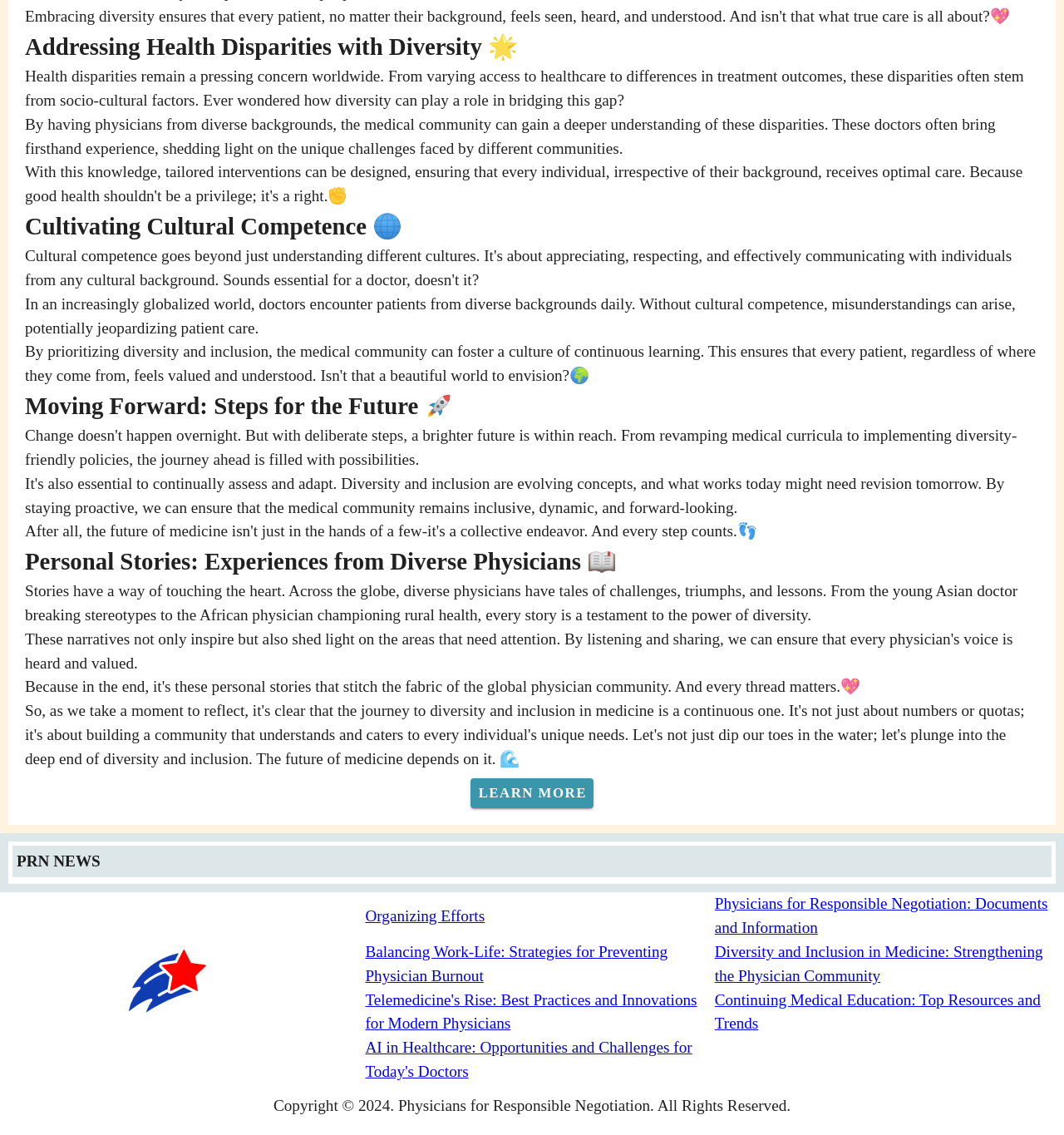Please identify the coordinates of the bounding box for the clickable region that will accomplish this instruction: "Go to the 'home' page".

[0.0, 0.834, 0.313, 0.902]